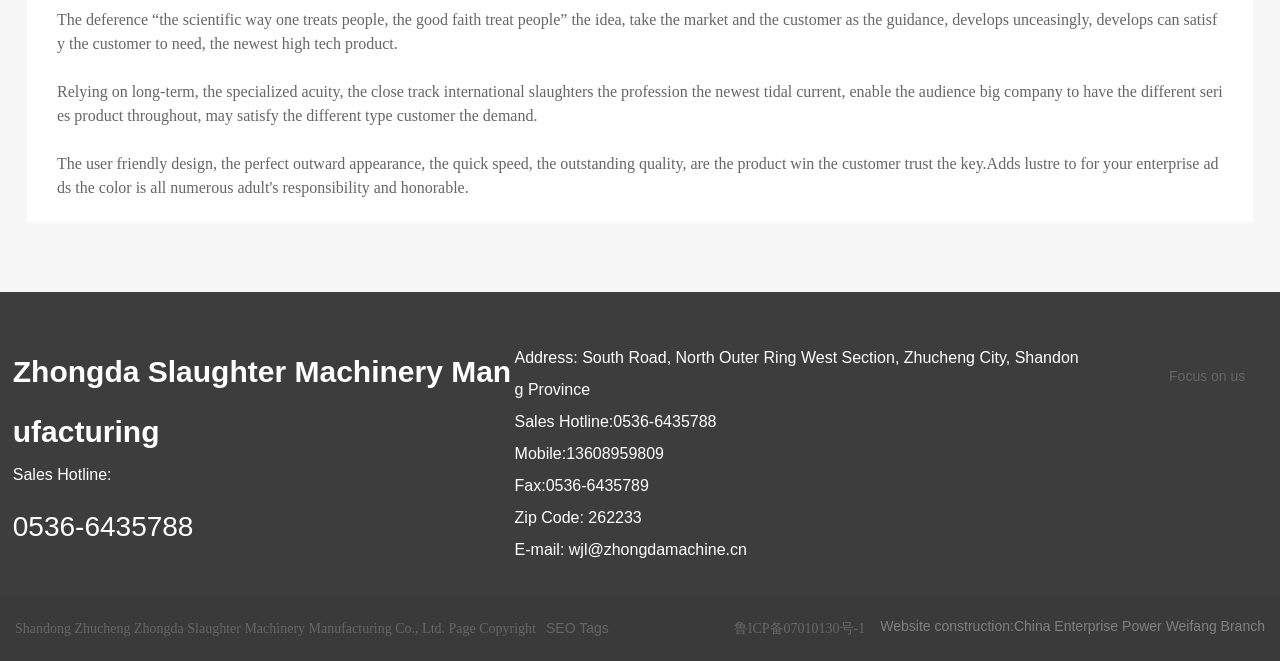Determine the bounding box coordinates of the target area to click to execute the following instruction: "View the company's address."

[0.402, 0.528, 0.843, 0.602]